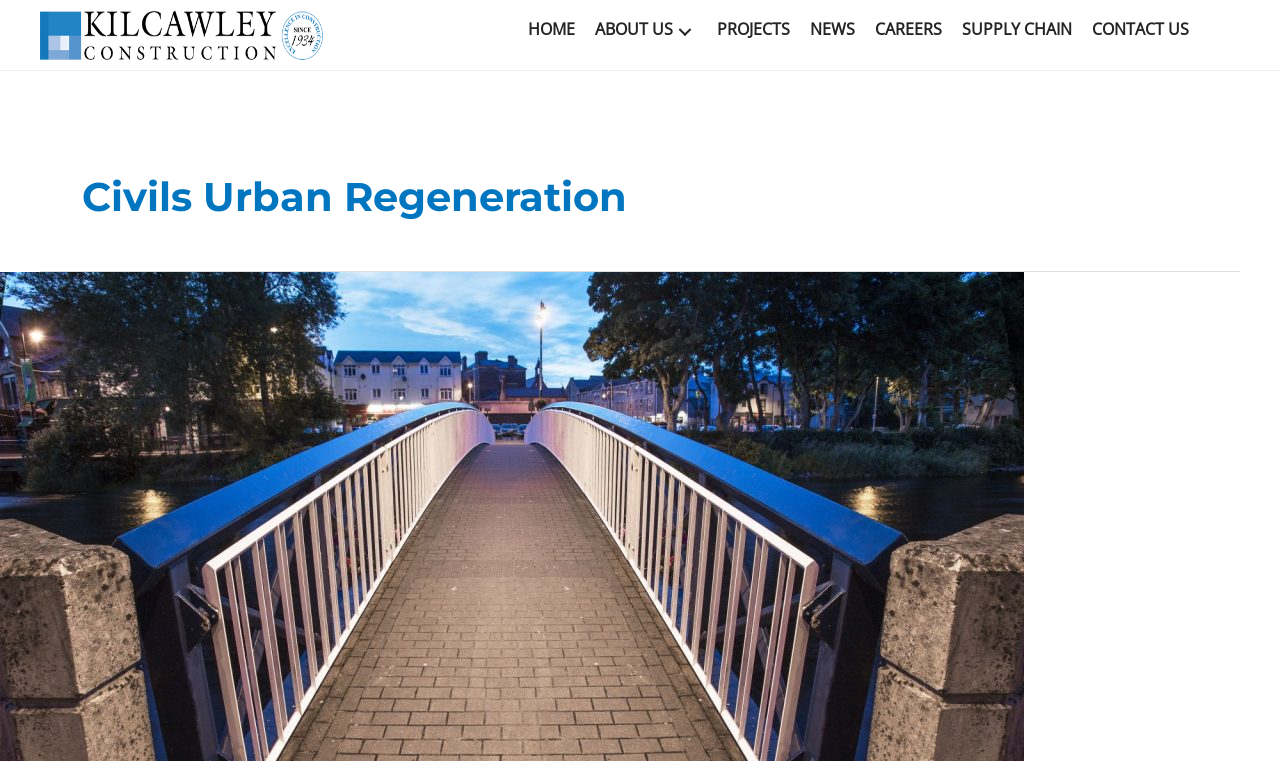Find the bounding box coordinates of the clickable region needed to perform the following instruction: "view about us". The coordinates should be provided as four float numbers between 0 and 1, i.e., [left, top, right, bottom].

[0.461, 0.02, 0.552, 0.065]